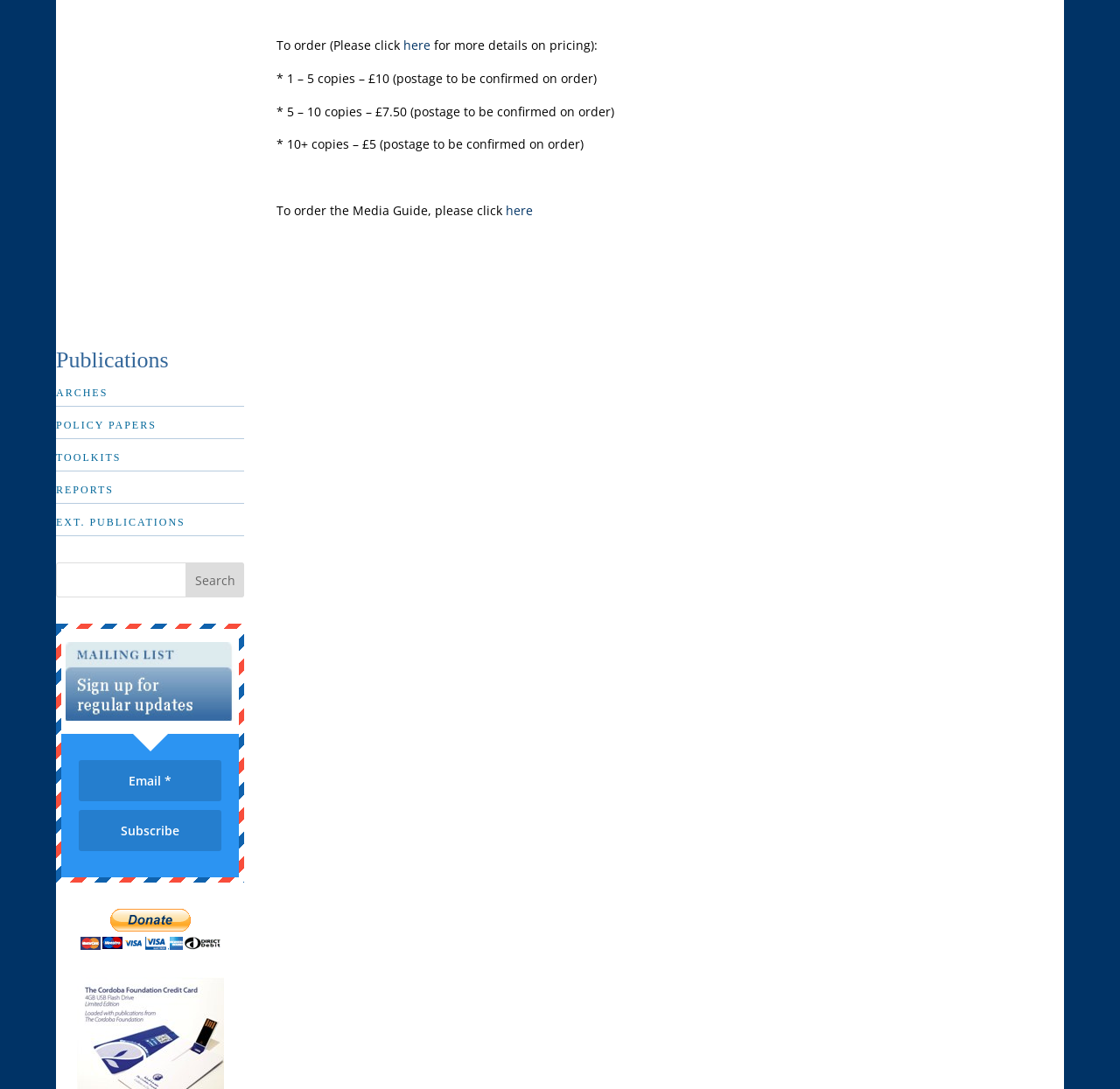Determine the bounding box coordinates for the element that should be clicked to follow this instruction: "Search for publications". The coordinates should be given as four float numbers between 0 and 1, in the format [left, top, right, bottom].

[0.05, 0.517, 0.218, 0.549]